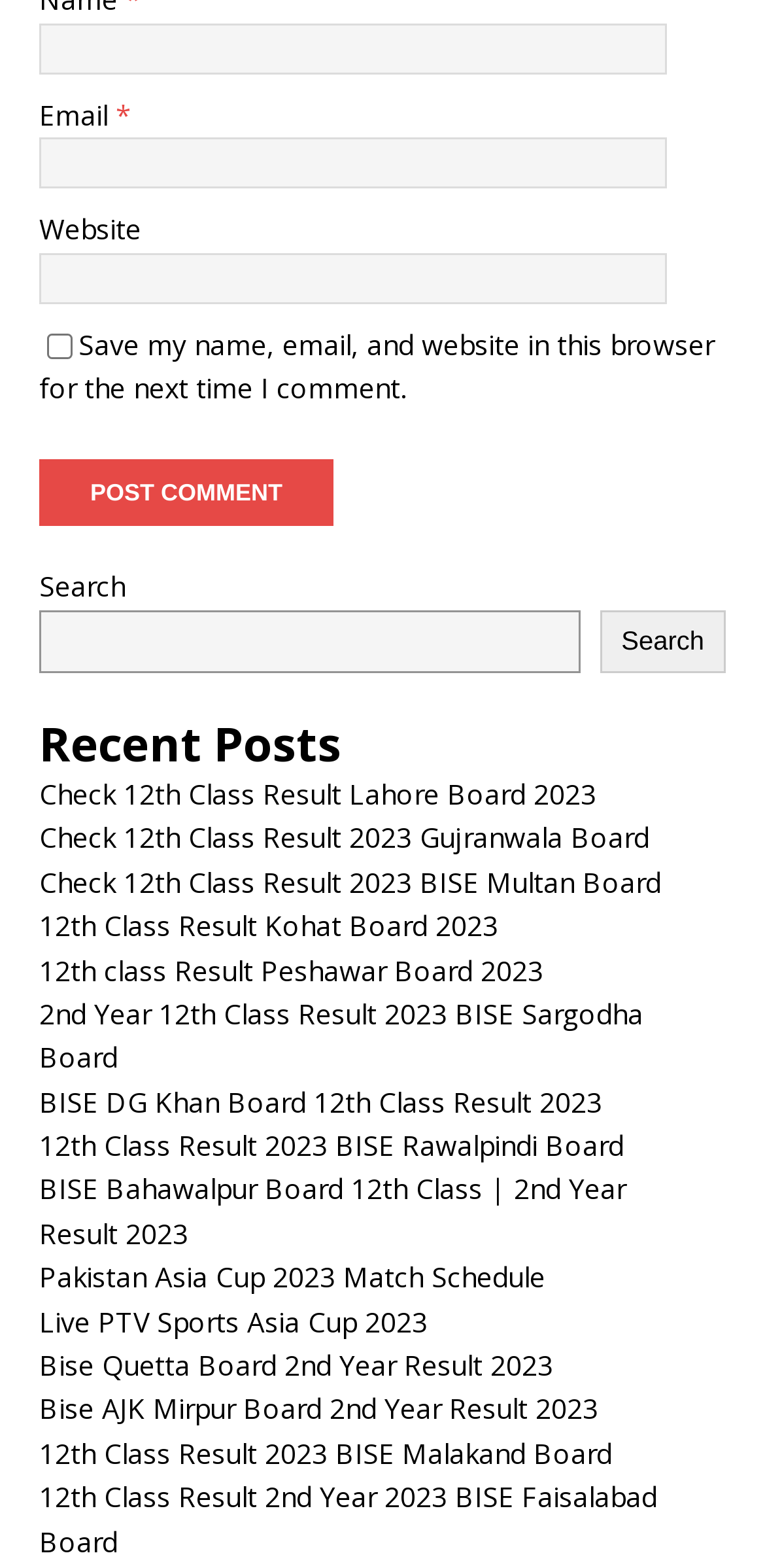Examine the image and give a thorough answer to the following question:
How many links are under 'Recent Posts'?

The 'Recent Posts' section is located below the search bar and contains 14 links to different posts, including results for various board exams and a link to the Asia Cup 2023 match schedule.